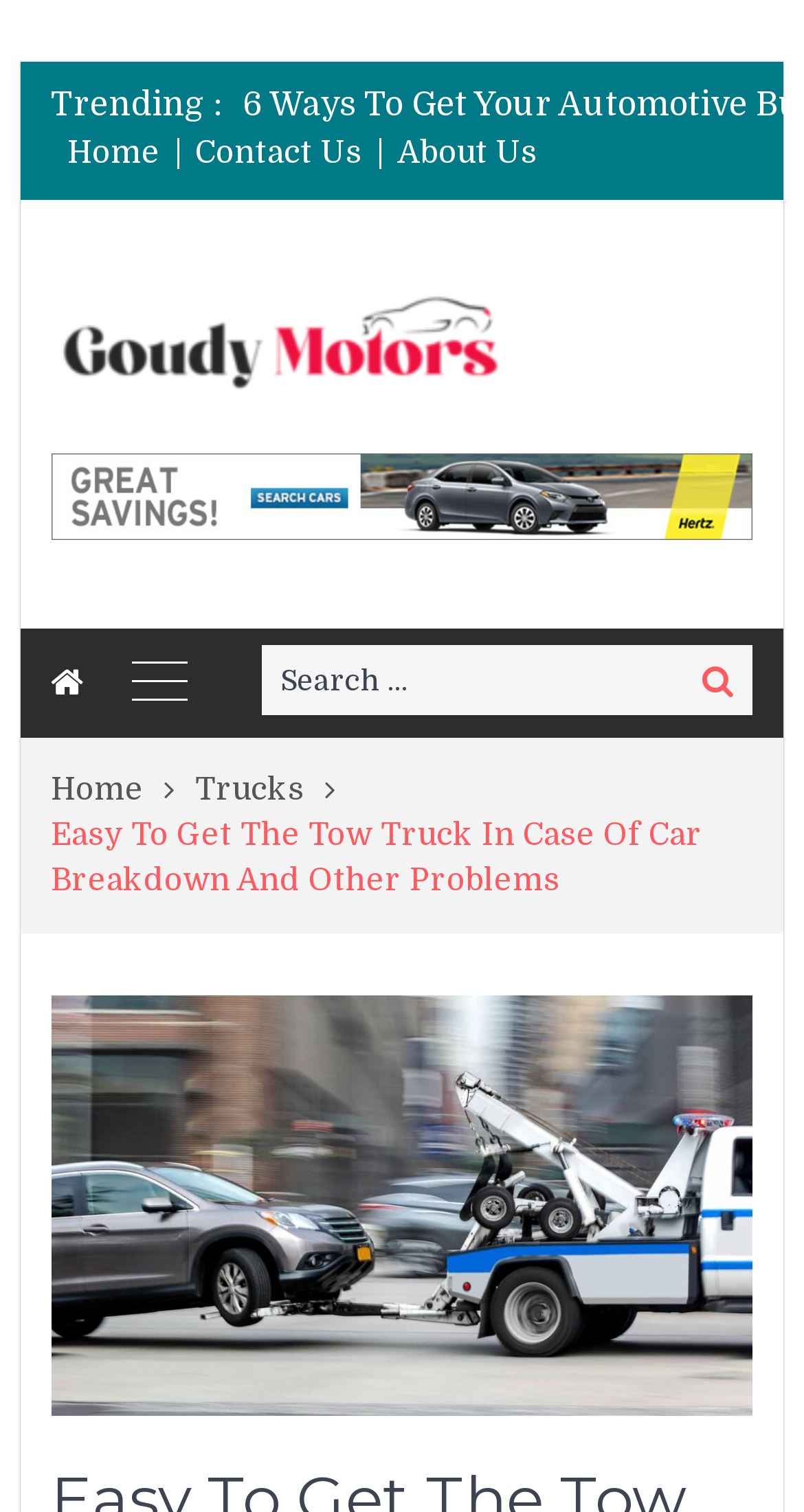Identify the bounding box coordinates of the part that should be clicked to carry out this instruction: "view about us".

[0.474, 0.092, 0.689, 0.112]